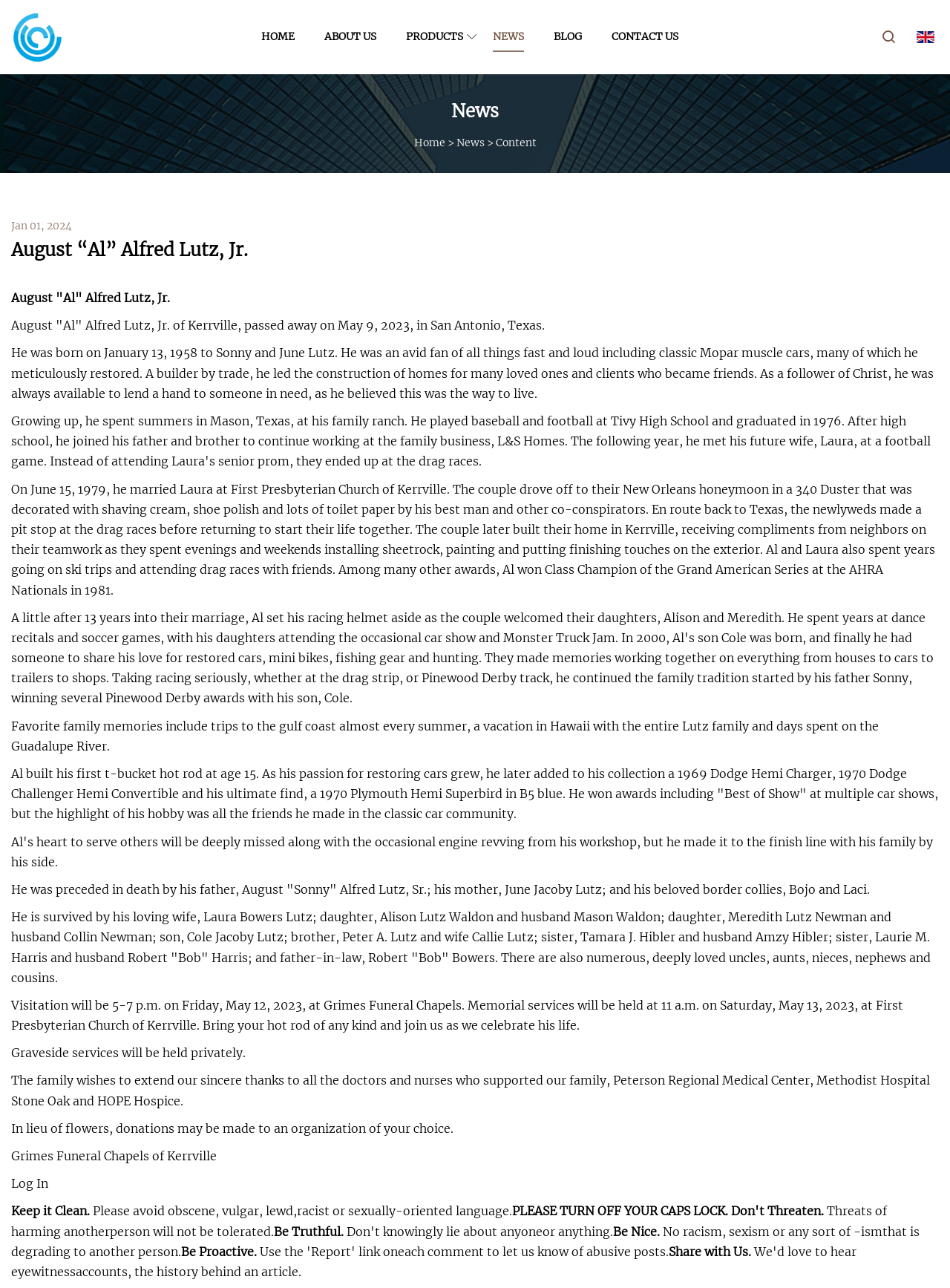Determine the bounding box coordinates of the region that needs to be clicked to achieve the task: "Click on the HOME link".

[0.275, 0.0, 0.31, 0.058]